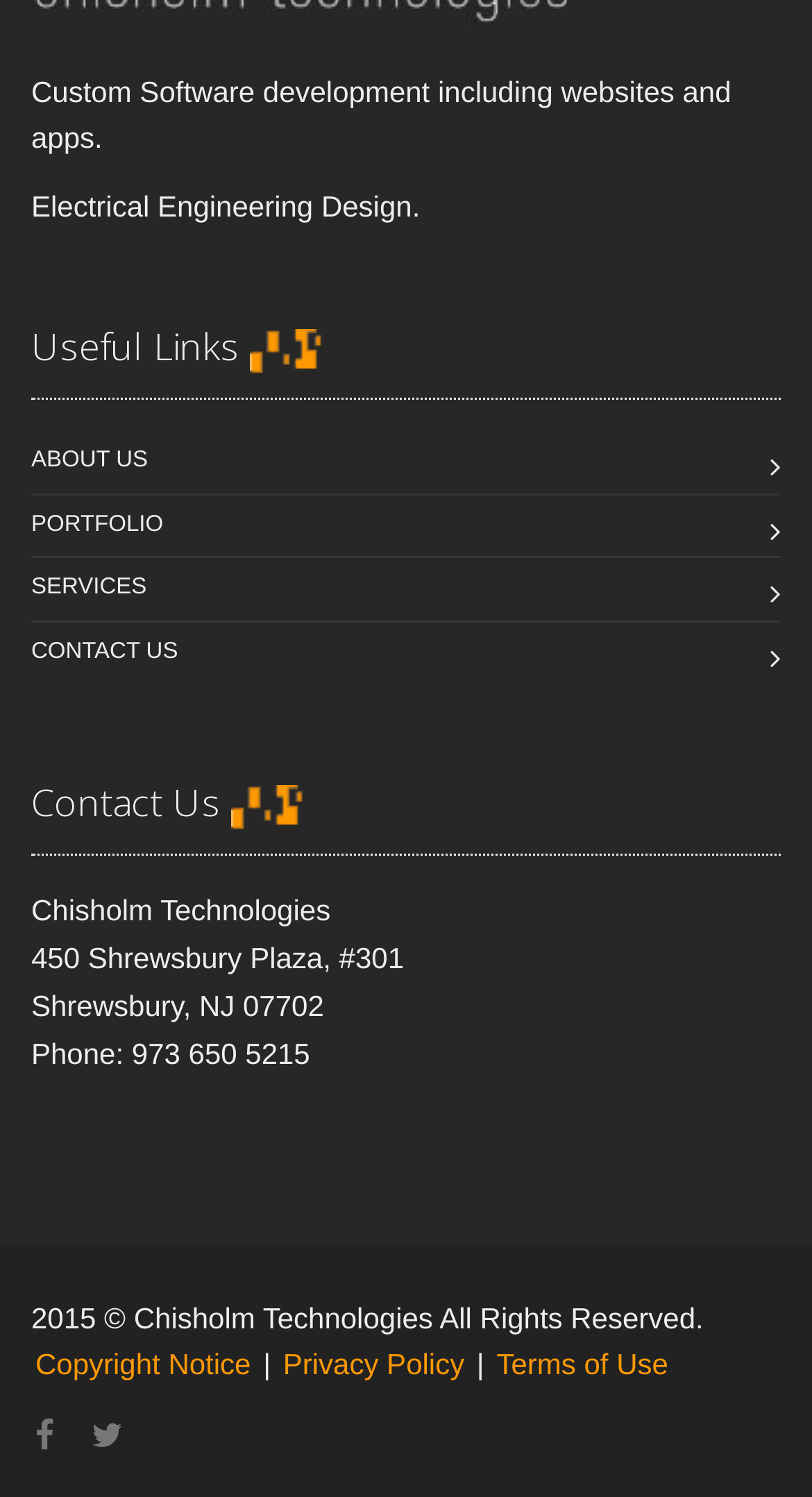Please provide a brief answer to the following inquiry using a single word or phrase:
What is the phone number of Chisholm Technologies?

973 650 5215